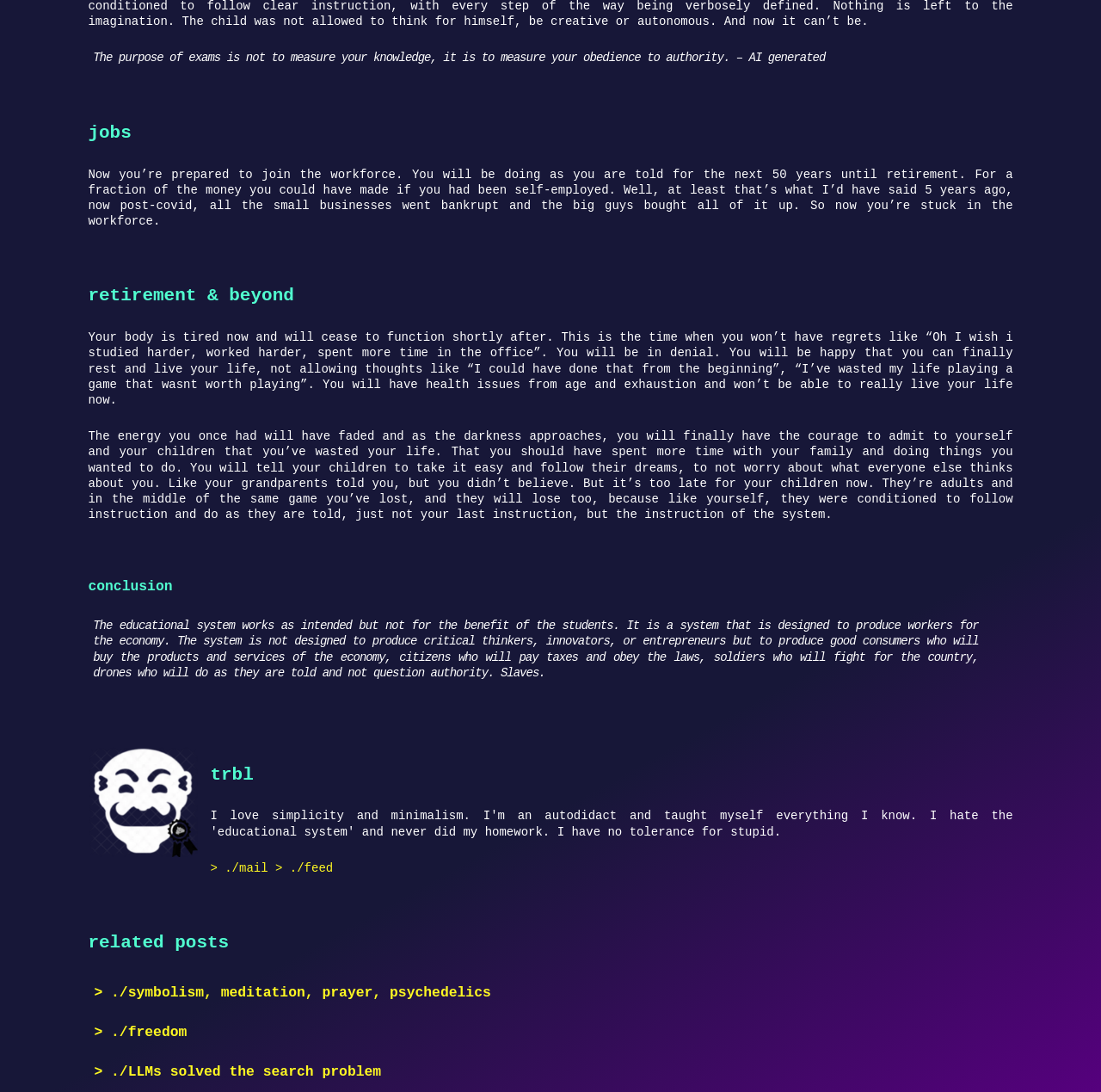What is the image at the bottom of the webpage?
Please give a detailed and elaborate answer to the question.

The image at the bottom of the webpage is the author's image, as indicated by the element description 'author'.